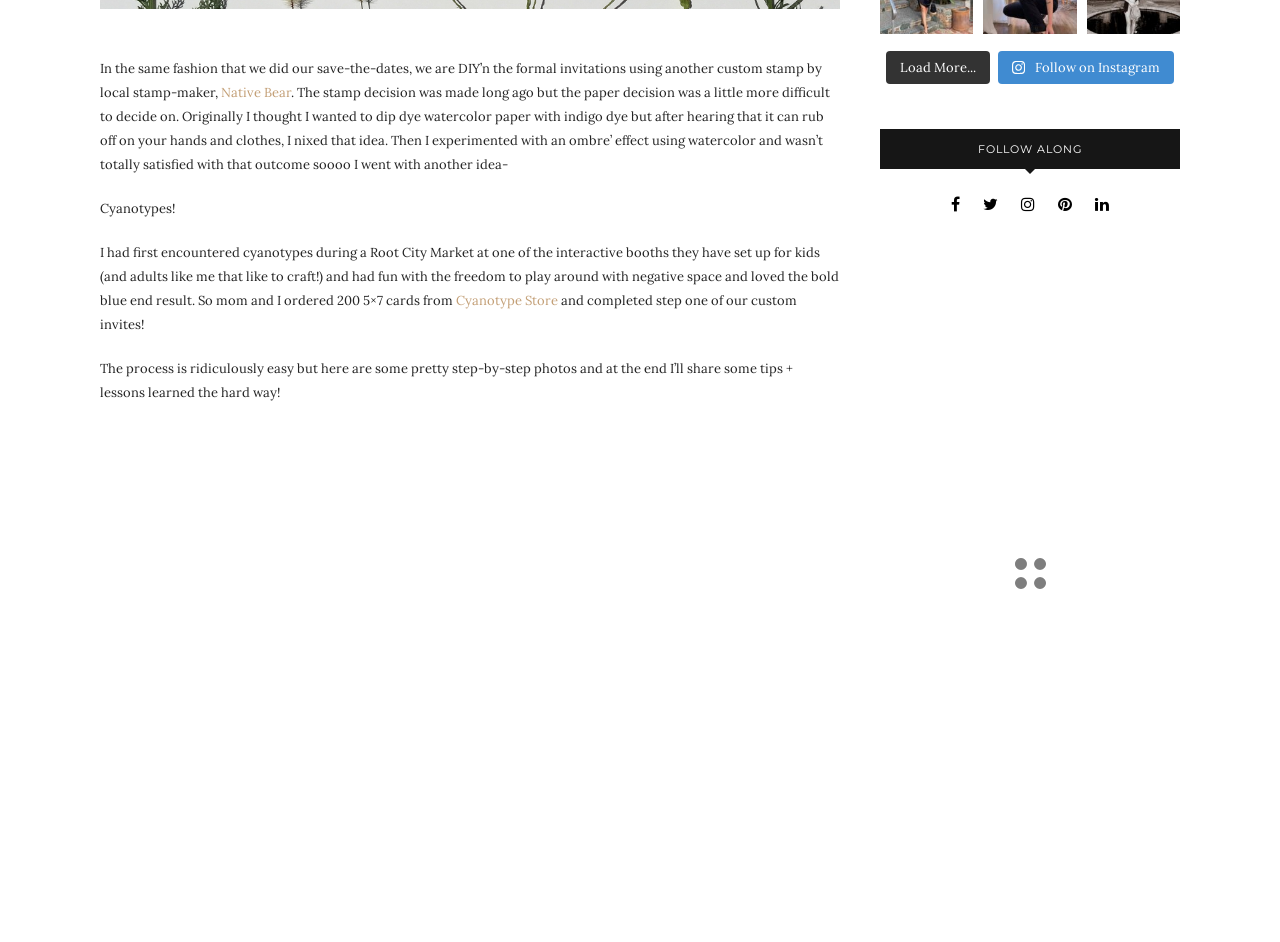What is the process used to create the custom invitations?
Look at the image and respond with a one-word or short phrase answer.

Cyanotypes